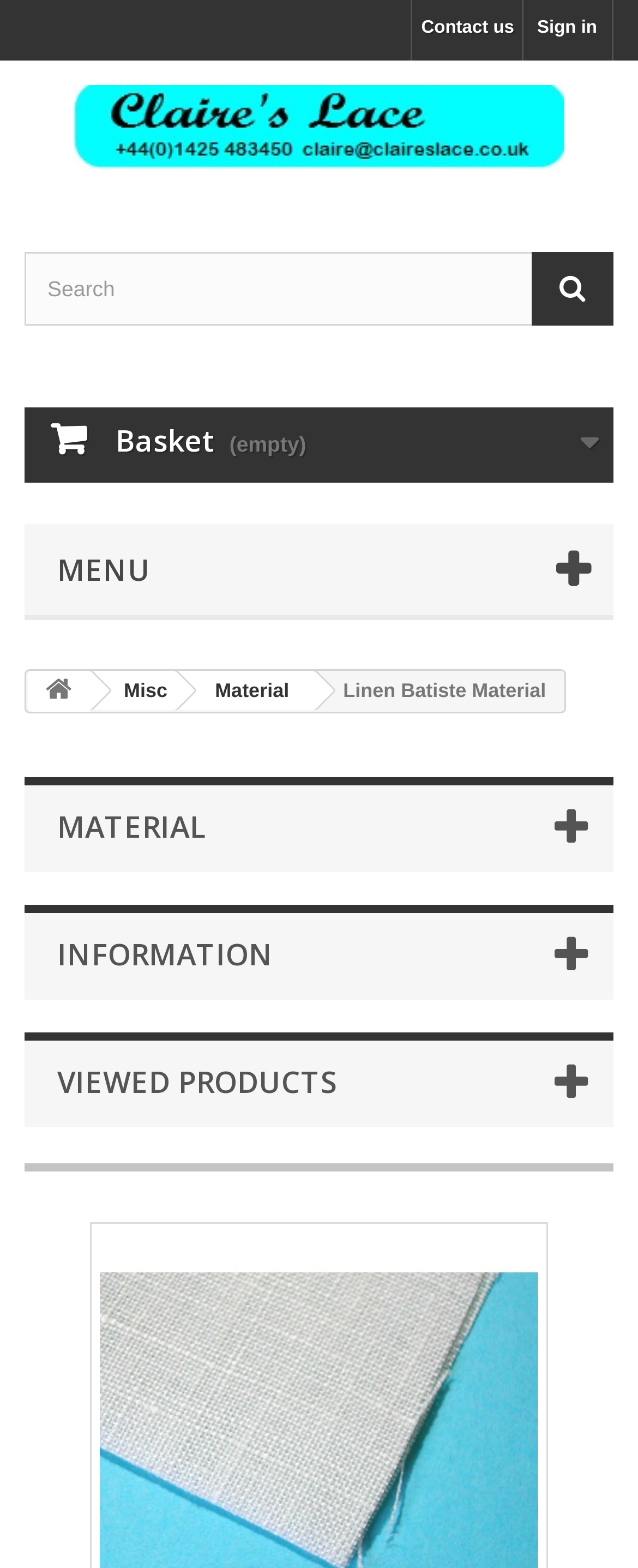Please provide a comprehensive answer to the question based on the screenshot: What is the current status of the basket?

The basket icon is located at the top of the webpage, and it is accompanied by the text 'empty'. This indicates that the user has not added any products to their basket yet.